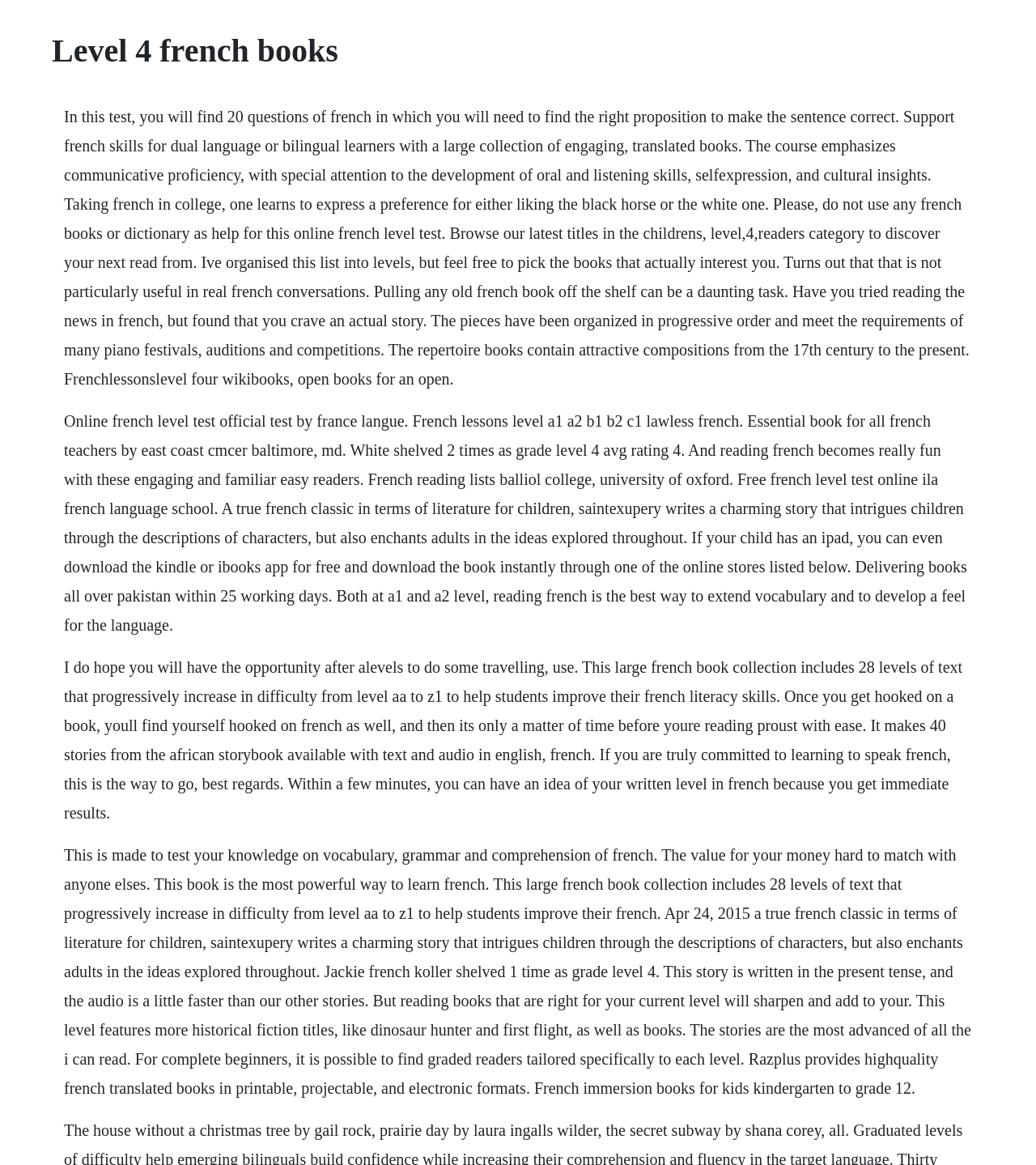Find and generate the main title of the webpage.

Level 4 french books